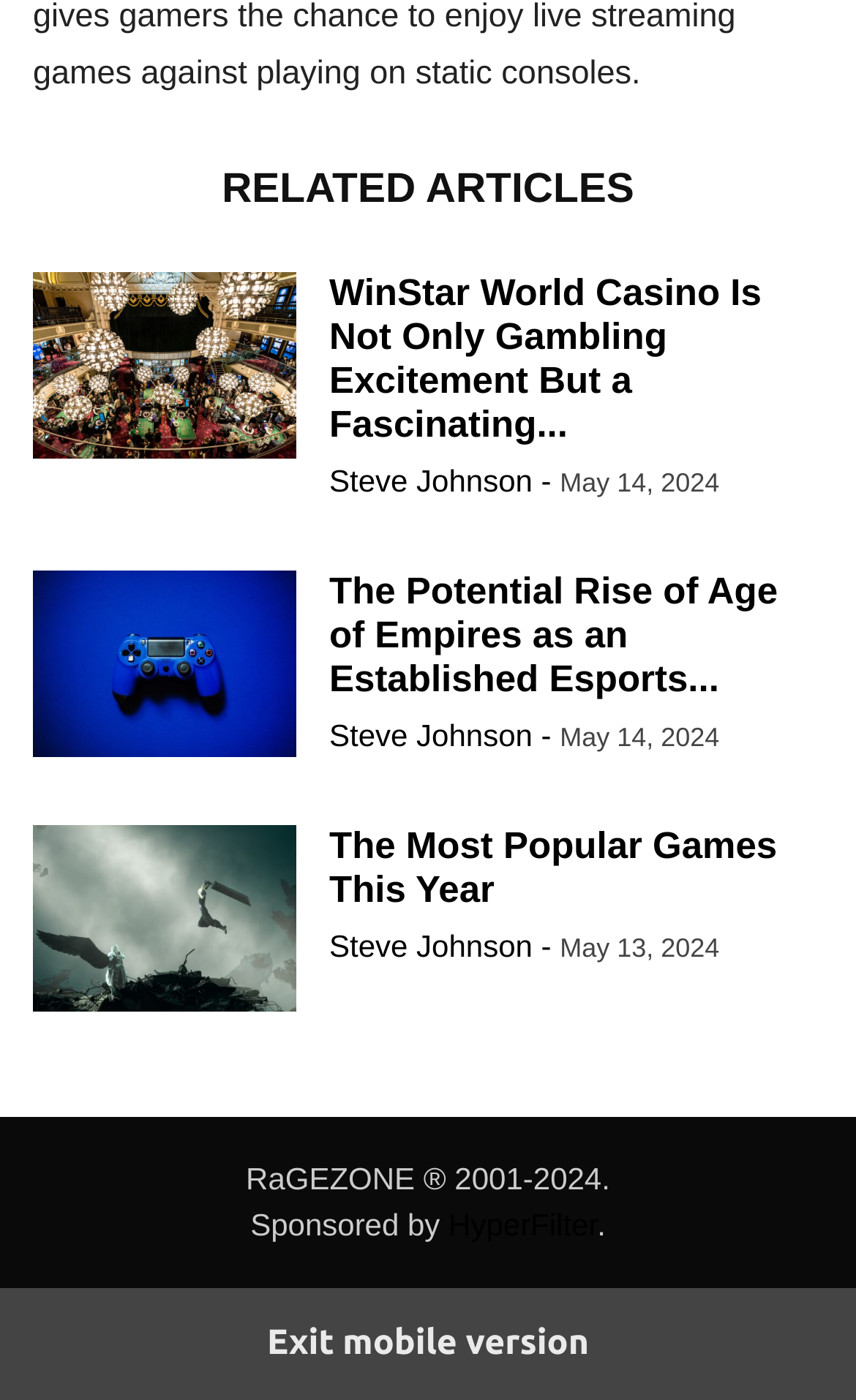Can you specify the bounding box coordinates for the region that should be clicked to fulfill this instruction: "Check out The Most Popular Games This Year".

[0.038, 0.589, 0.346, 0.729]